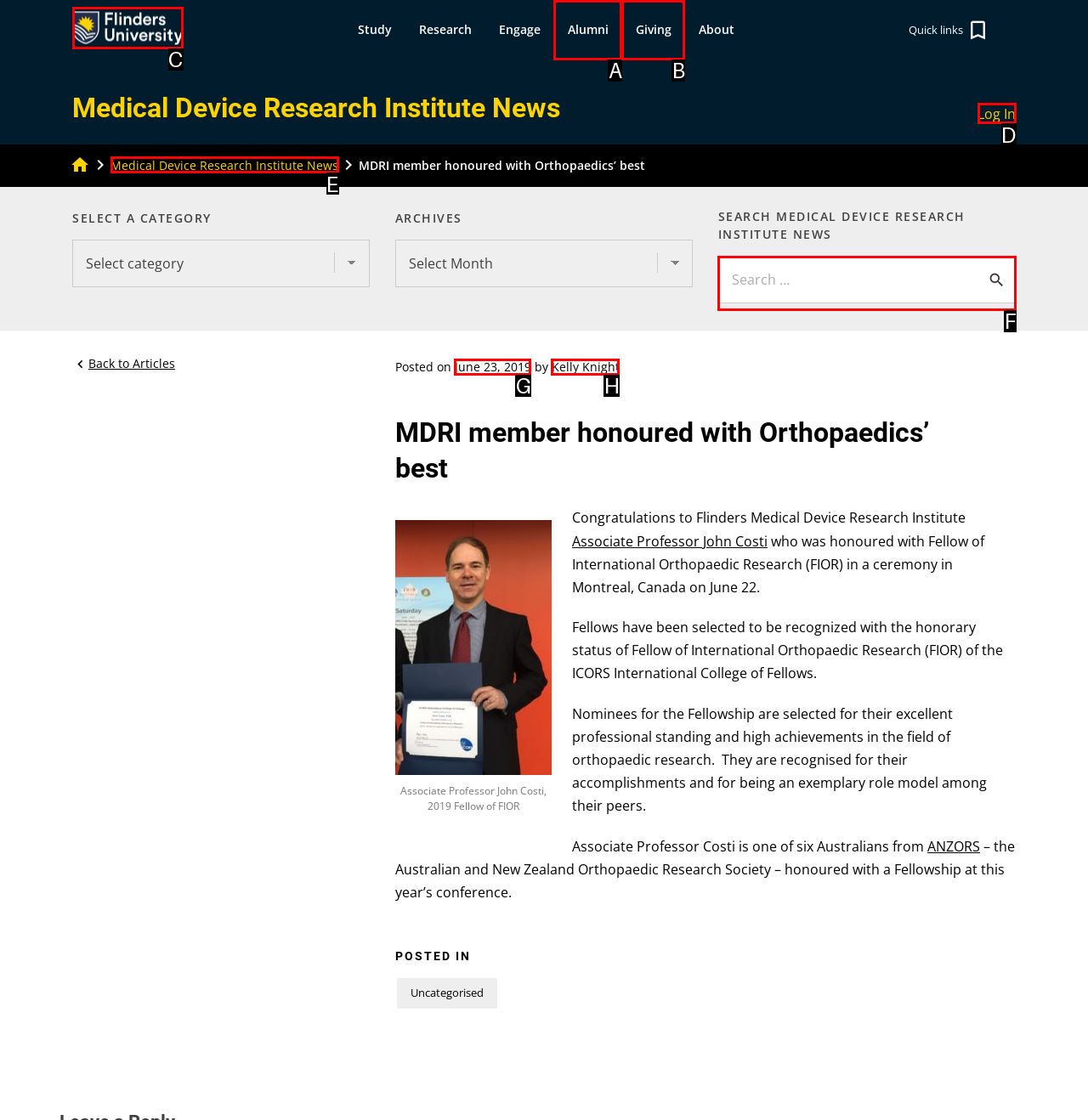Identify the HTML element to click to fulfill this task: Search for something in the search bar
Answer with the letter from the given choices.

F